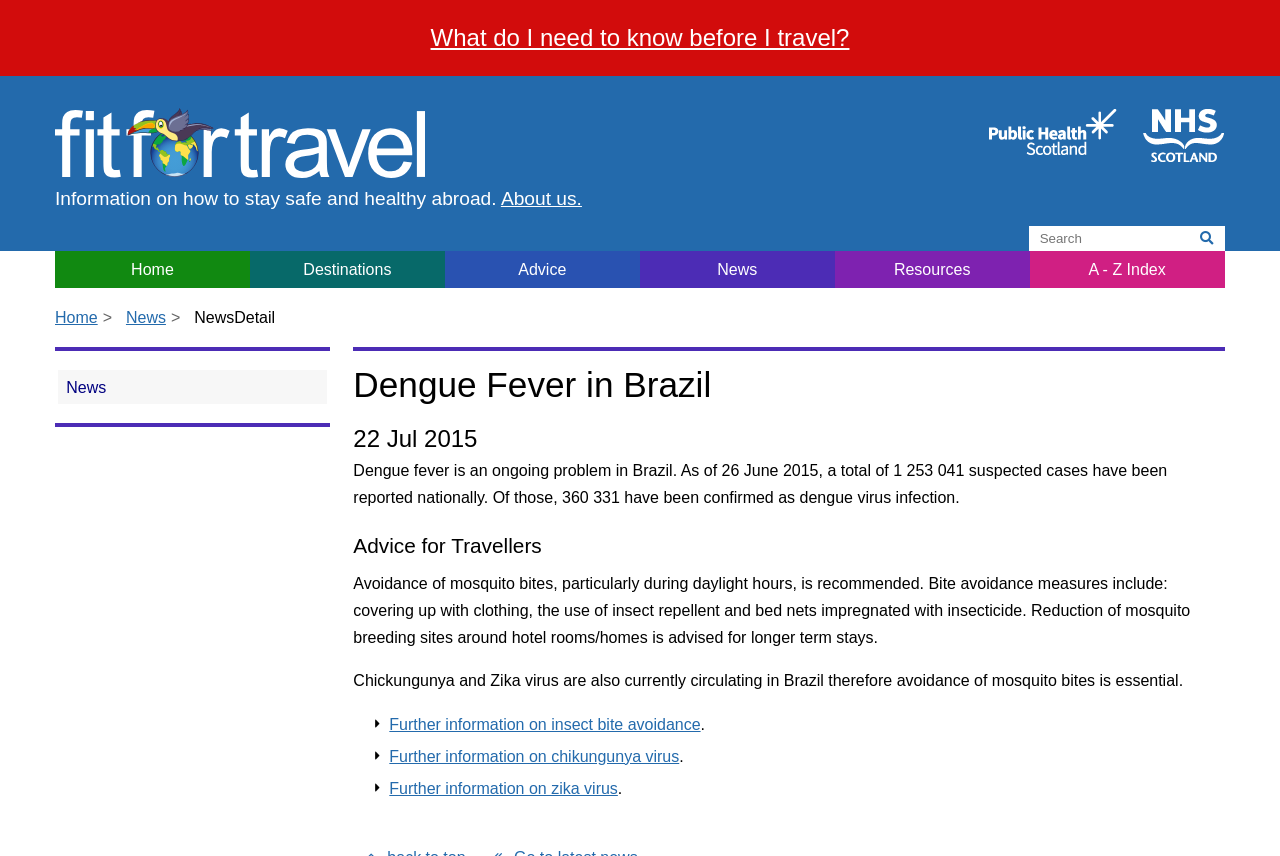Please locate the clickable area by providing the bounding box coordinates to follow this instruction: "Click on About us".

[0.391, 0.22, 0.455, 0.244]